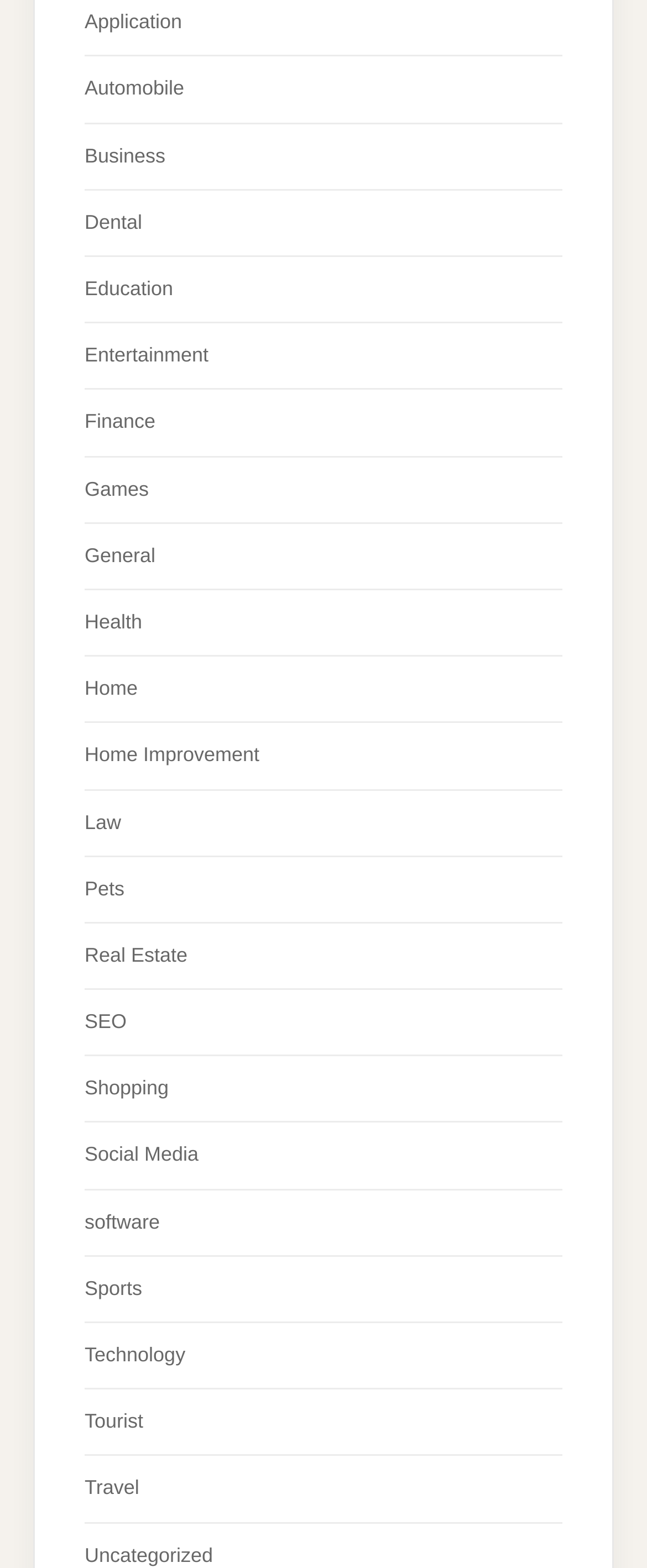Is there a 'Food' category?
Using the image as a reference, answer the question with a short word or phrase.

No